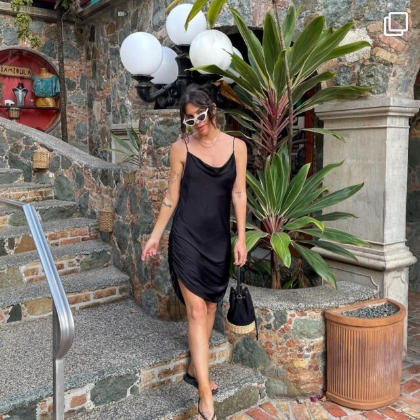Write a descriptive caption for the image, covering all notable aspects.

In this stylish image, a woman confidently strolls down a stone staircase, embodying a chic summer vibe. She wears a sleek black satin dress that gently drapes over her figure, complemented by trendy white cat-eye sunglasses. Her outfit is effortlessly elevated with a small black handbag, perfect for a laid-back outing. Surrounding her is a vibrant mix of lush greenery and unique architectural details, featuring round pendant lights that add a playful touch to the setting. The background showcases a rustic stone wall, enhancing the overall aesthetic of a cozy and inviting atmosphere. This look captures a blend of modern elegance and relaxed style, ideal for a sunny day out.